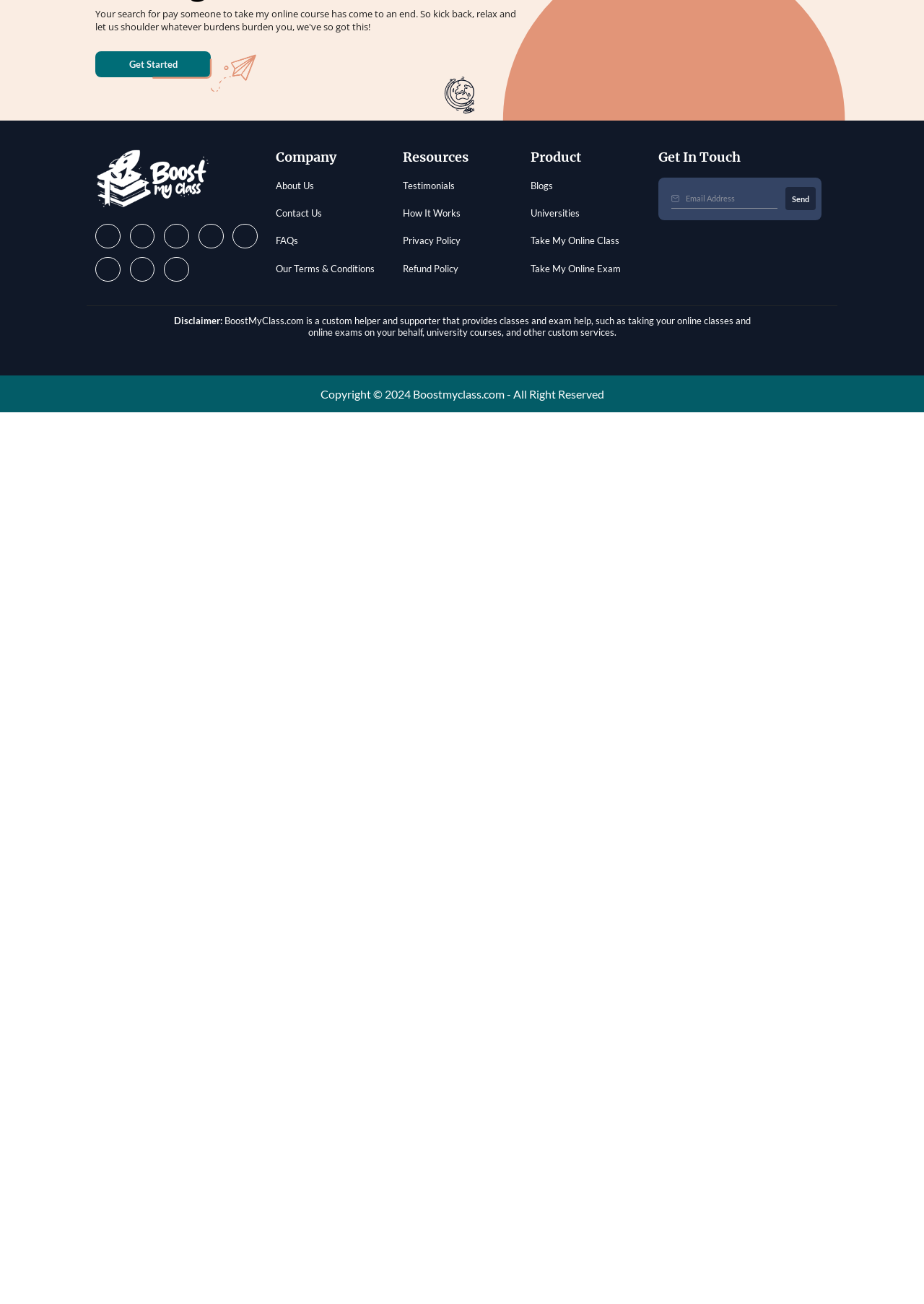Show the bounding box coordinates of the region that should be clicked to follow the instruction: "Click the 'Take My Online Class' link."

[0.718, 0.845, 0.838, 0.856]